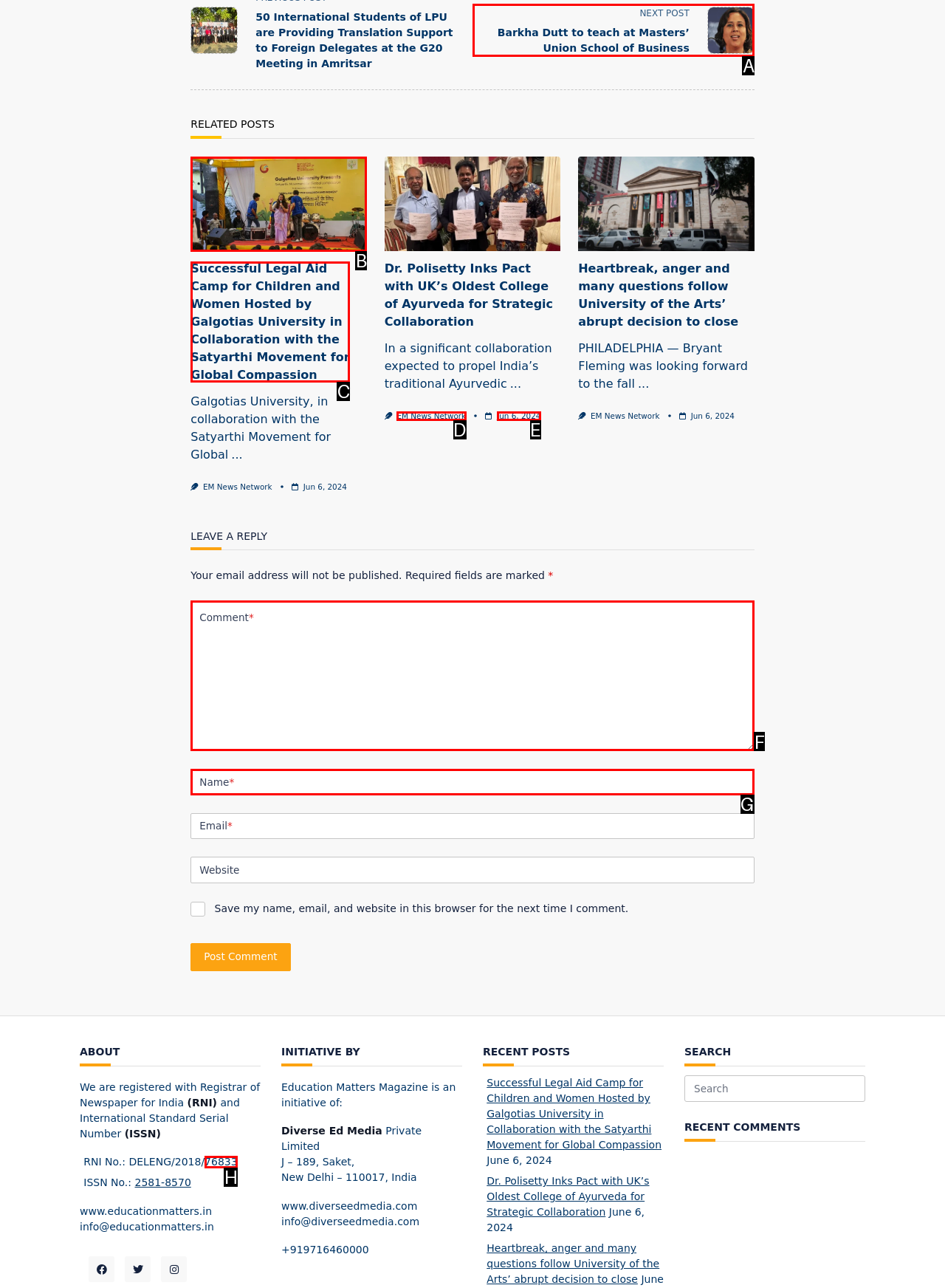Choose the HTML element that should be clicked to achieve this task: Enter your name in the 'Name' field
Respond with the letter of the correct choice.

G